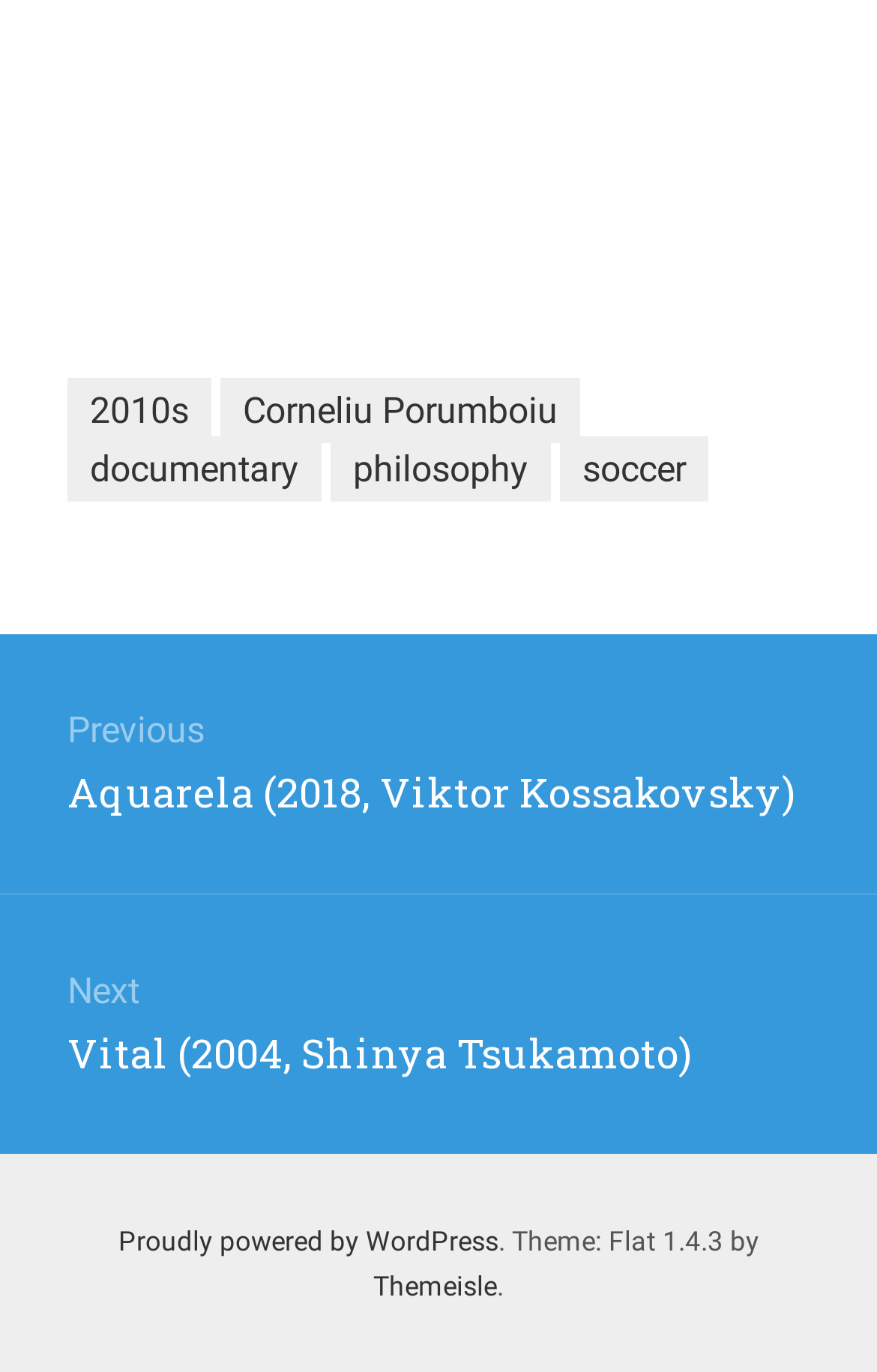Please mark the bounding box coordinates of the area that should be clicked to carry out the instruction: "Go to Vulnerability Disclosure".

None